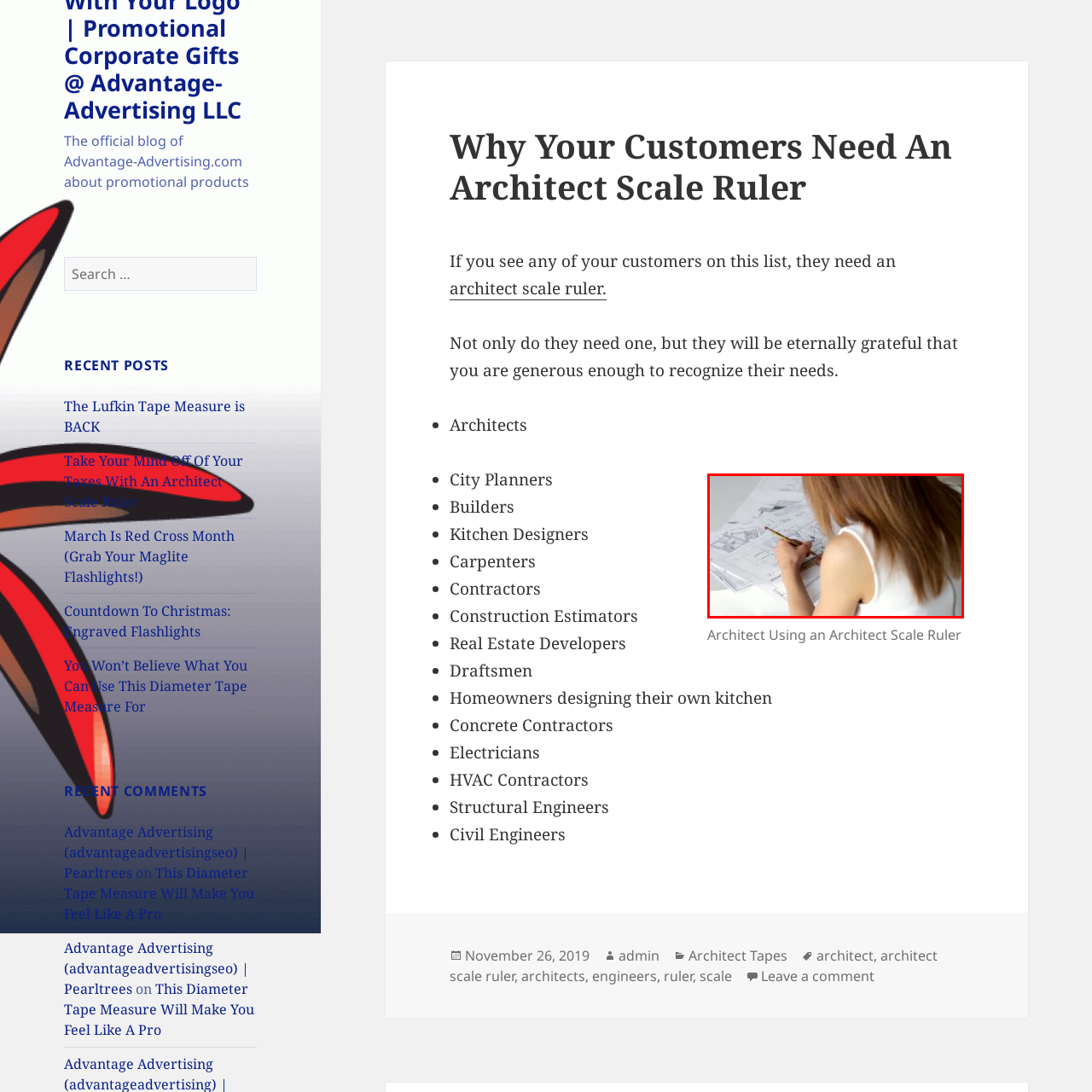Carefully describe the image located within the red boundary.

The image captures a focused individual, captured from behind, who is immersed in the task of drafting architectural plans. The person is seated at a table scattered with blueprints and documents, indicative of a creative engineering or design environment. Holding a pencil, they appear to be carefully sketching or annotating on one of the detailed layouts, reflecting the diligence and precision required in architectural work. The workspace is filled with various sheets of paper, showcasing technical drawings, reinforcing the notion of meticulous planning and design in architecture. This scene encapsulates the essence of architectural work, highlighting the need for accuracy and creativity in producing effective designs.